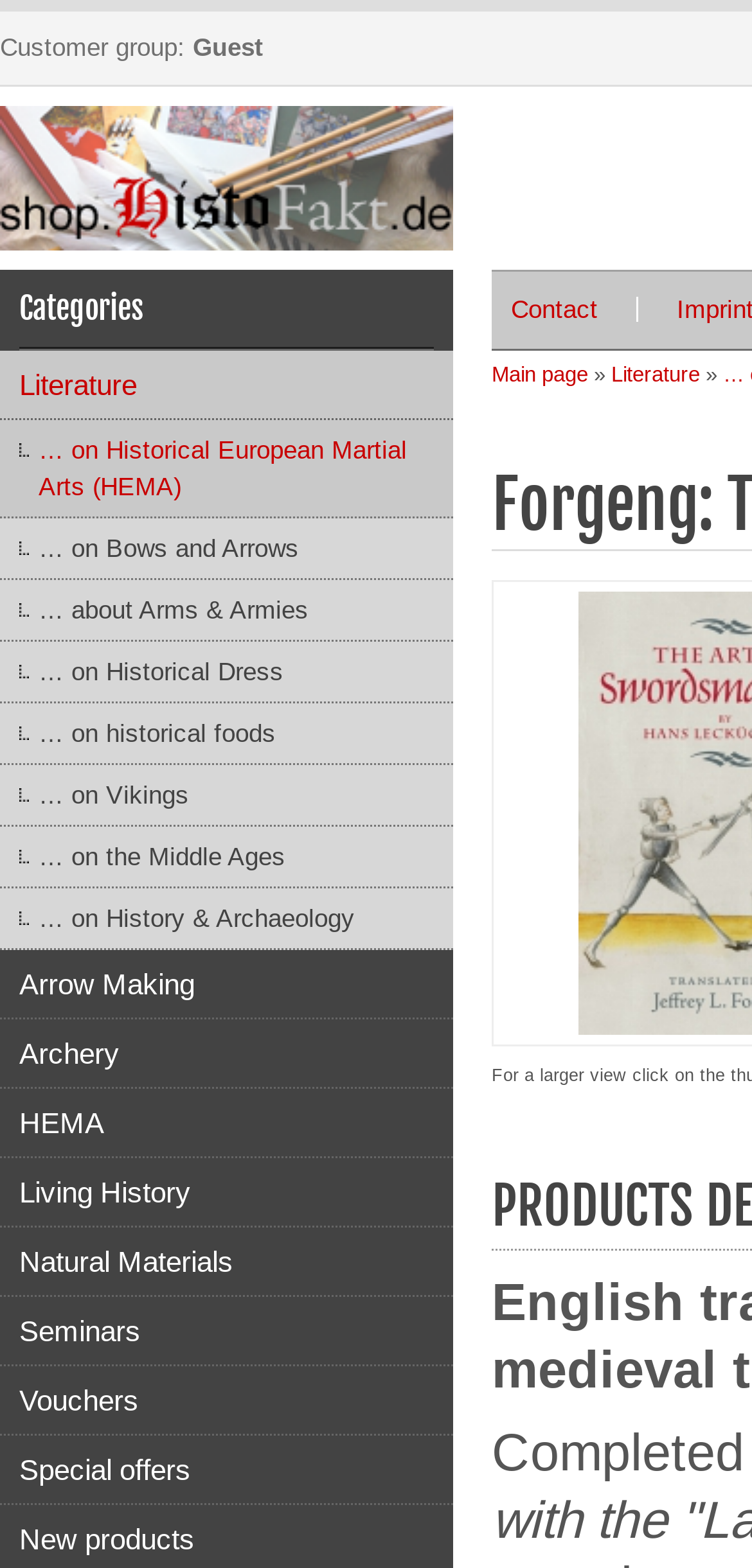Please indicate the bounding box coordinates for the clickable area to complete the following task: "Contact us". The coordinates should be specified as four float numbers between 0 and 1, i.e., [left, top, right, bottom].

[0.679, 0.188, 0.795, 0.206]